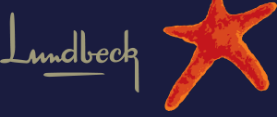What is the color of the star in the logo?
Provide an in-depth and detailed explanation in response to the question.

The color of the star in the logo is vibrant orange, which is described in the caption as an 'artistic representation of a star, colored in vibrant orange'.